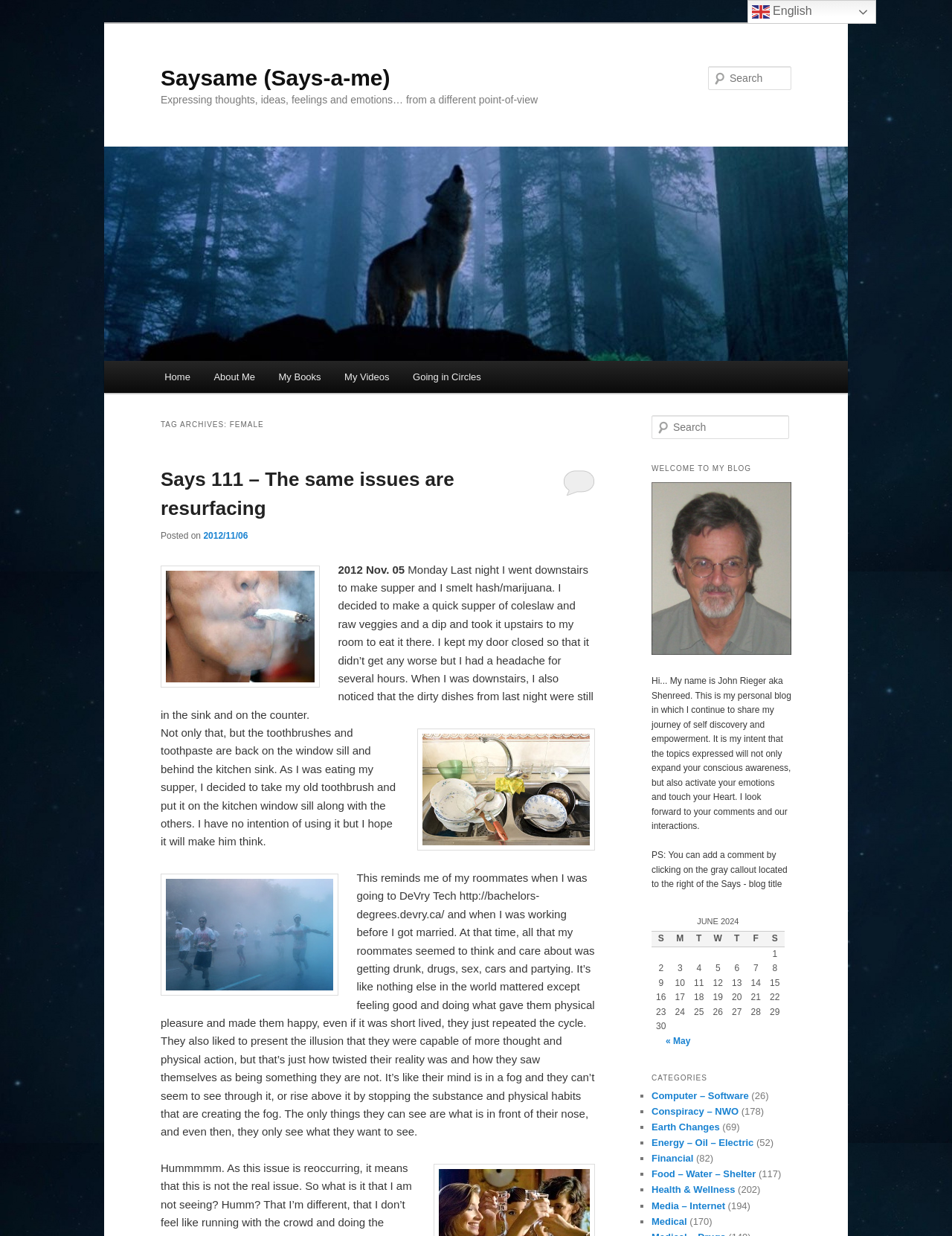Locate the bounding box coordinates of the clickable area to execute the instruction: "Click on the link 'About Me'". Provide the coordinates as four float numbers between 0 and 1, represented as [left, top, right, bottom].

[0.212, 0.292, 0.28, 0.318]